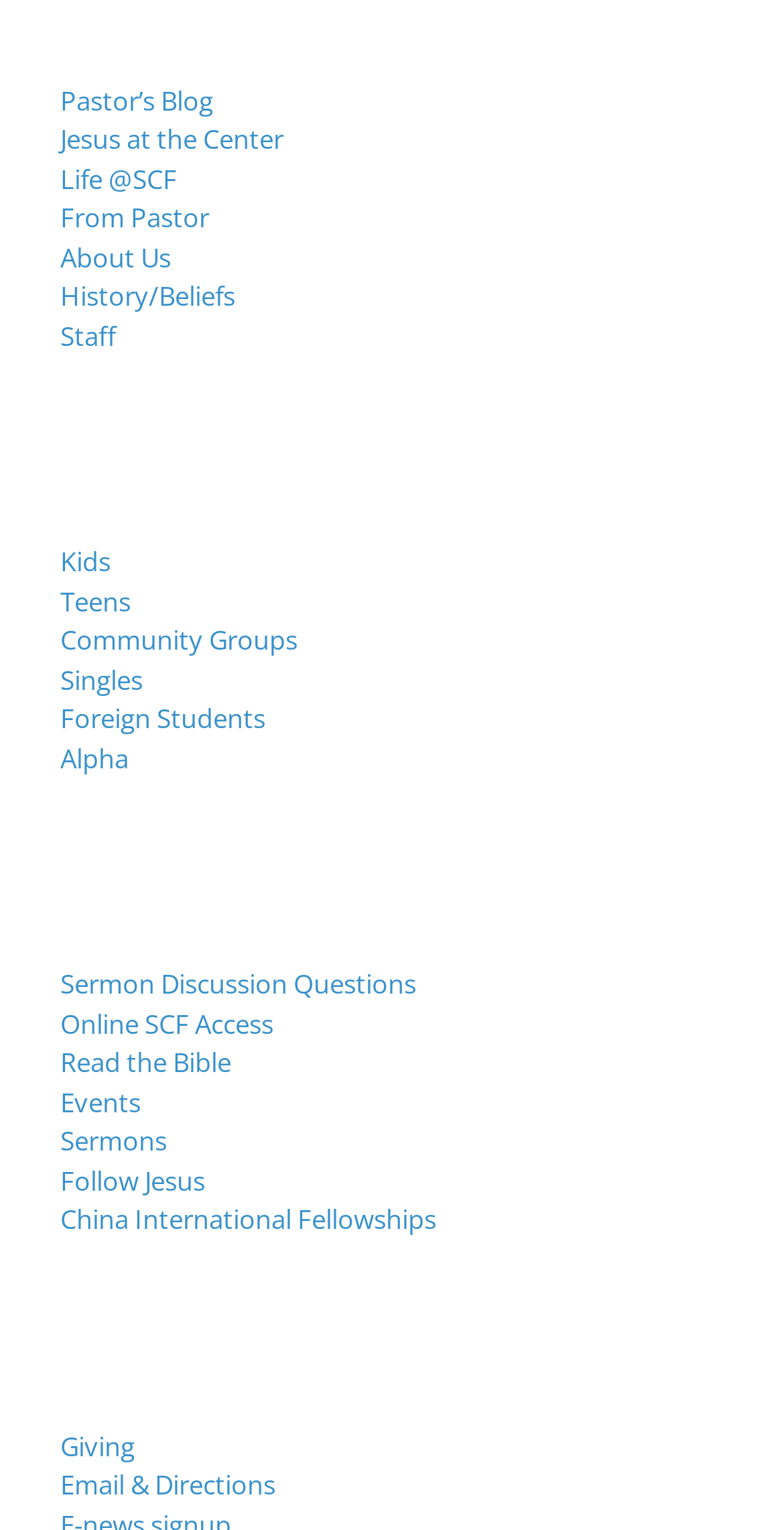Locate the bounding box coordinates of the element that needs to be clicked to carry out the instruction: "Explore Life @SCF". The coordinates should be given as four float numbers ranging from 0 to 1, i.e., [left, top, right, bottom].

[0.077, 0.105, 0.226, 0.128]